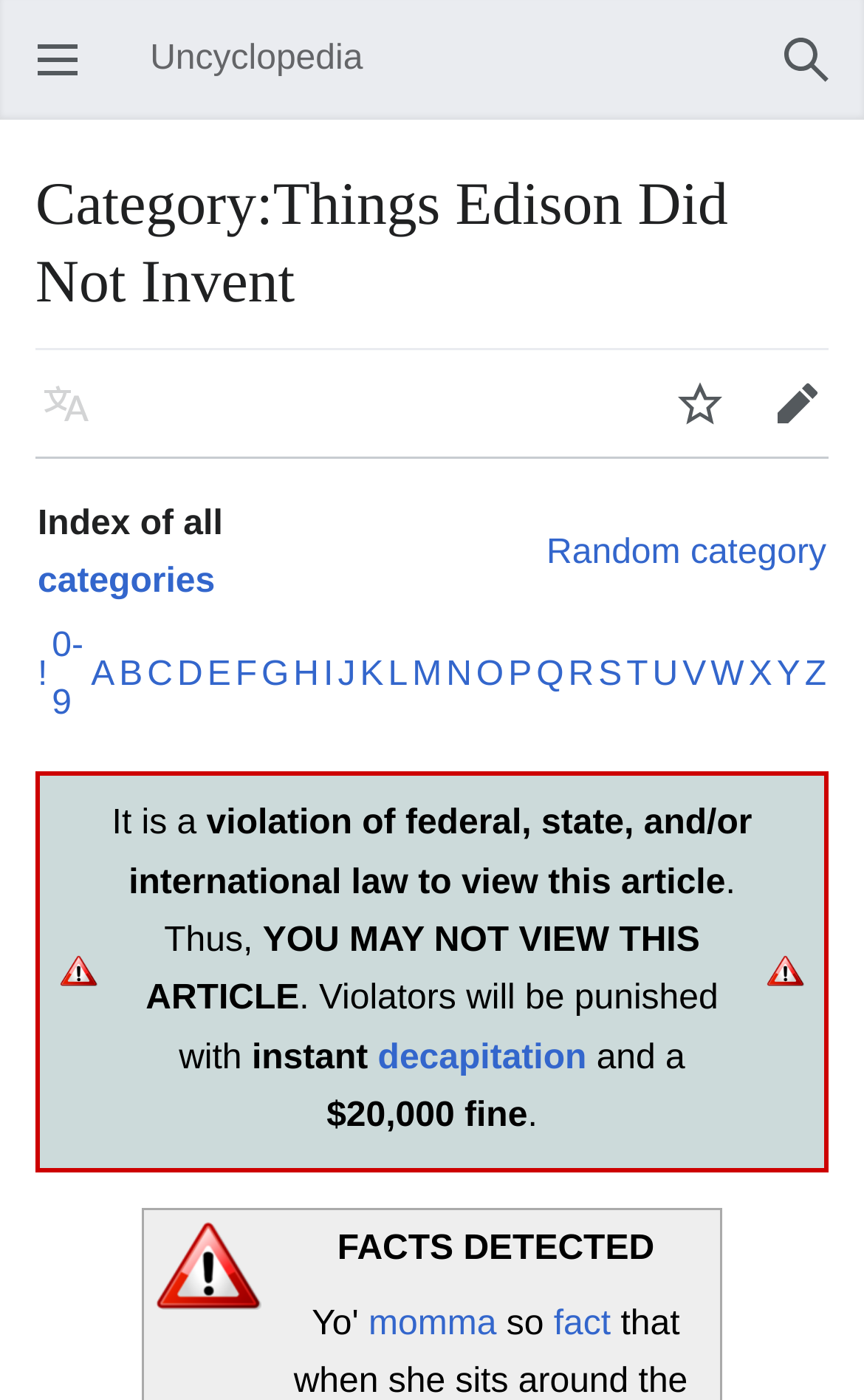Provide the bounding box coordinates for the area that should be clicked to complete the instruction: "Open main menu".

[0.041, 0.008, 0.074, 0.028]